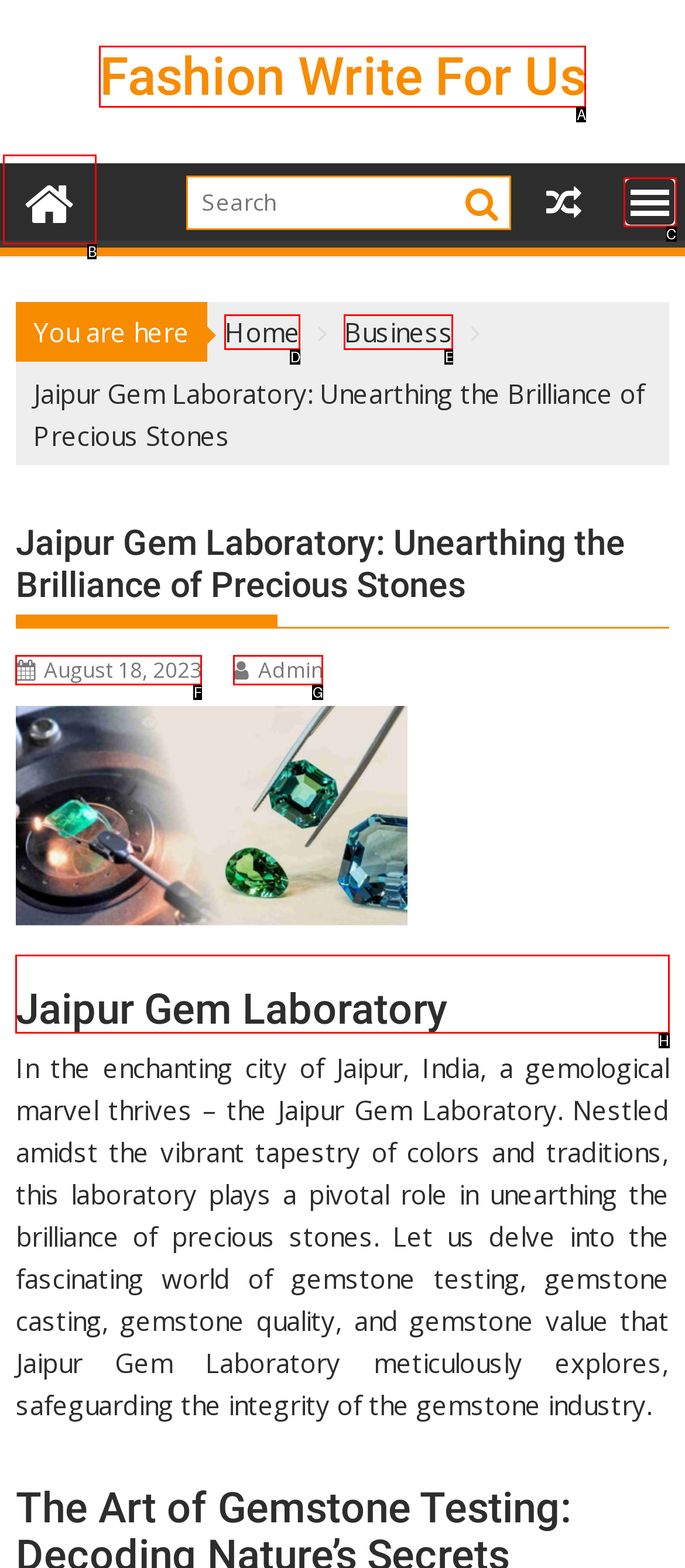To execute the task: Read about Jaipur Gem Laboratory, which one of the highlighted HTML elements should be clicked? Answer with the option's letter from the choices provided.

H